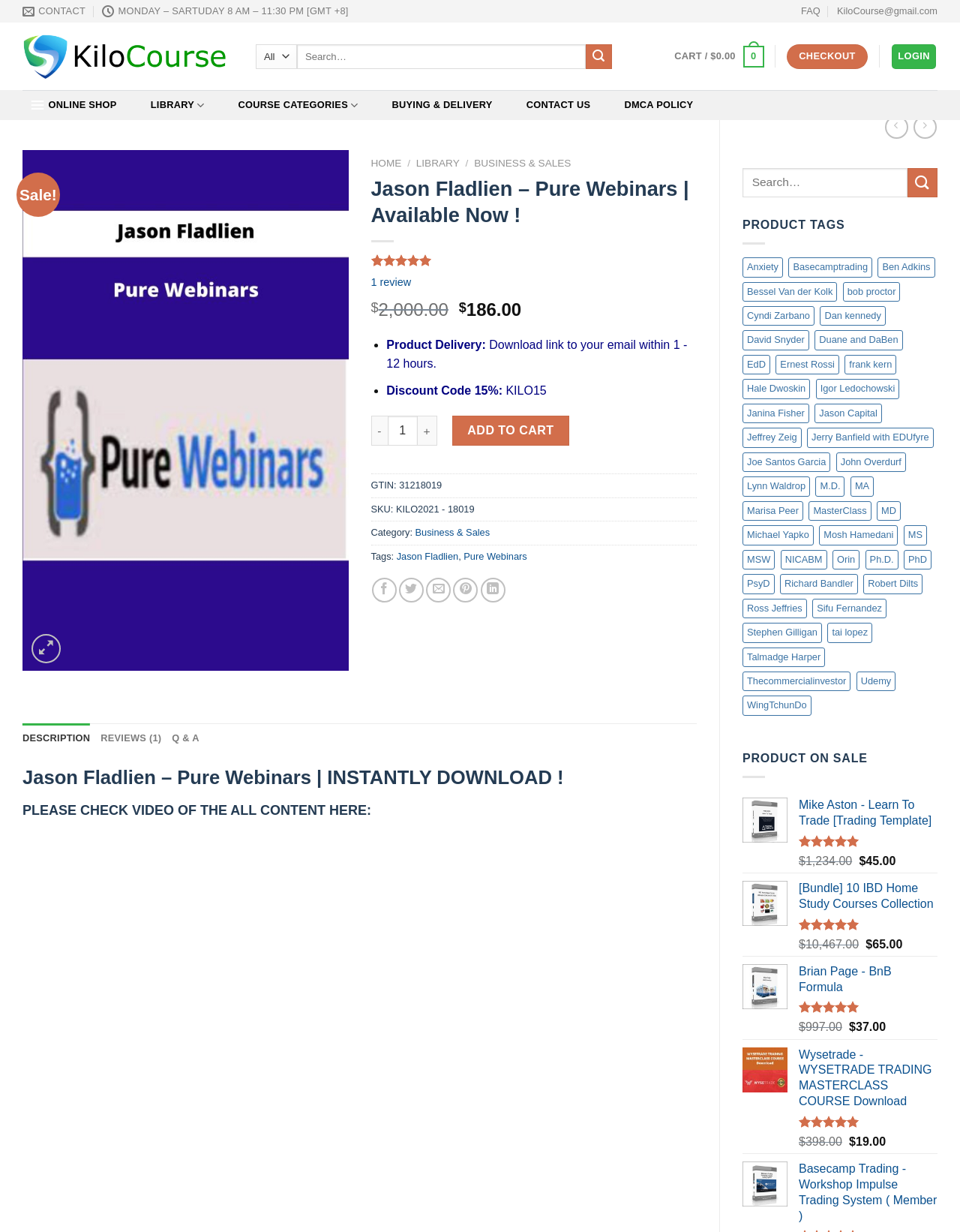Determine the bounding box for the UI element that matches this description: "parent_node: Search for: name="s" placeholder="Search…"".

[0.309, 0.036, 0.61, 0.056]